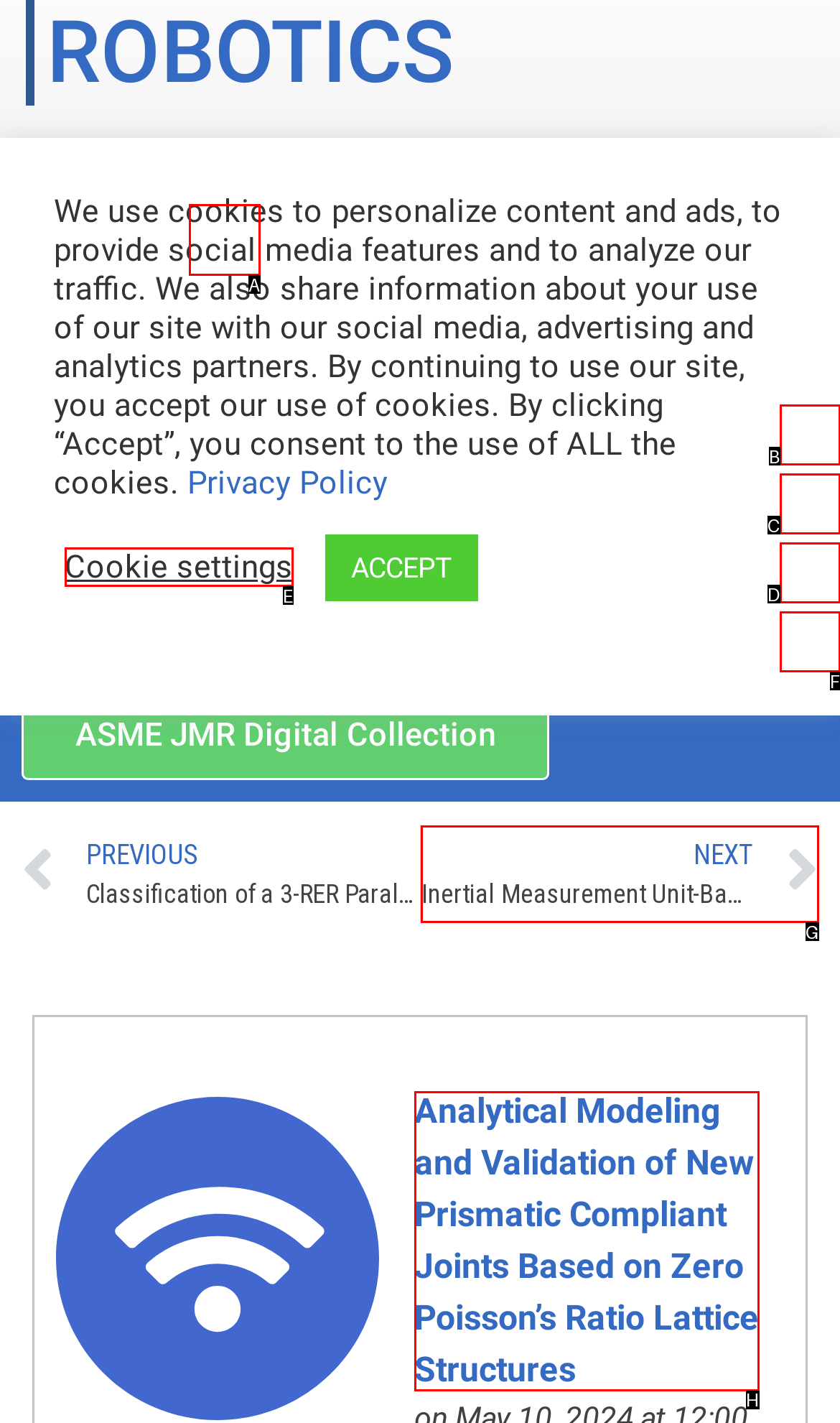Which option is described as follows: Linkedin
Answer with the letter of the matching option directly.

F